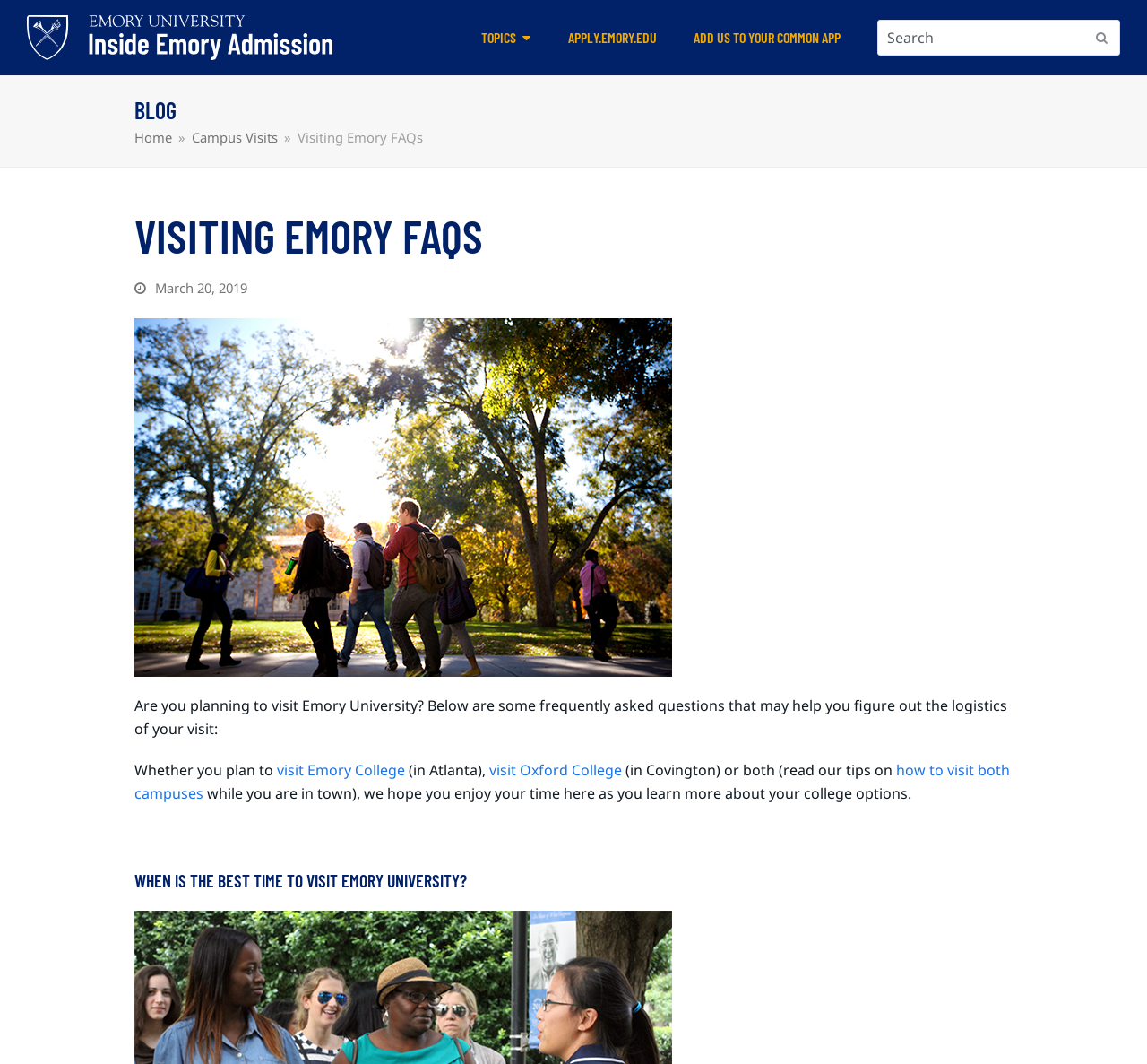Generate a thorough caption detailing the webpage content.

The webpage is about visiting Emory University, specifically providing frequently asked questions to help plan a visit. At the top left, there is a link to "Blog: Inside Emory Undergraduate Admission" accompanied by an image. On the top right, there are three links: "TOPICS", "APPLY.EMORY.EDU", and "ADD US TO YOUR COMMON APP". Below these links, there is a search bar with a "SUBMIT" button.

The main content of the page is divided into sections. The first section has a heading "VISITING EMORY FAQS" and a subheading "Are you planning to visit Emory University? Below are some frequently asked questions that may help you figure out the logistics of your visit:". This section provides an introduction to the purpose of the page.

The next section has a heading "WHEN IS THE BEST TIME TO VISIT EMORY UNIVERSITY?" and appears to be the start of the FAQ section. There are no images in the main content area, but there is a figure element that does not contain any descriptive text.

Throughout the page, there are several links to other pages, including "Home", "Campus Visits", "visit Emory College", "visit Oxford College", and "how to visit both campuses". The page also displays the date "March 20, 2019" at the top.